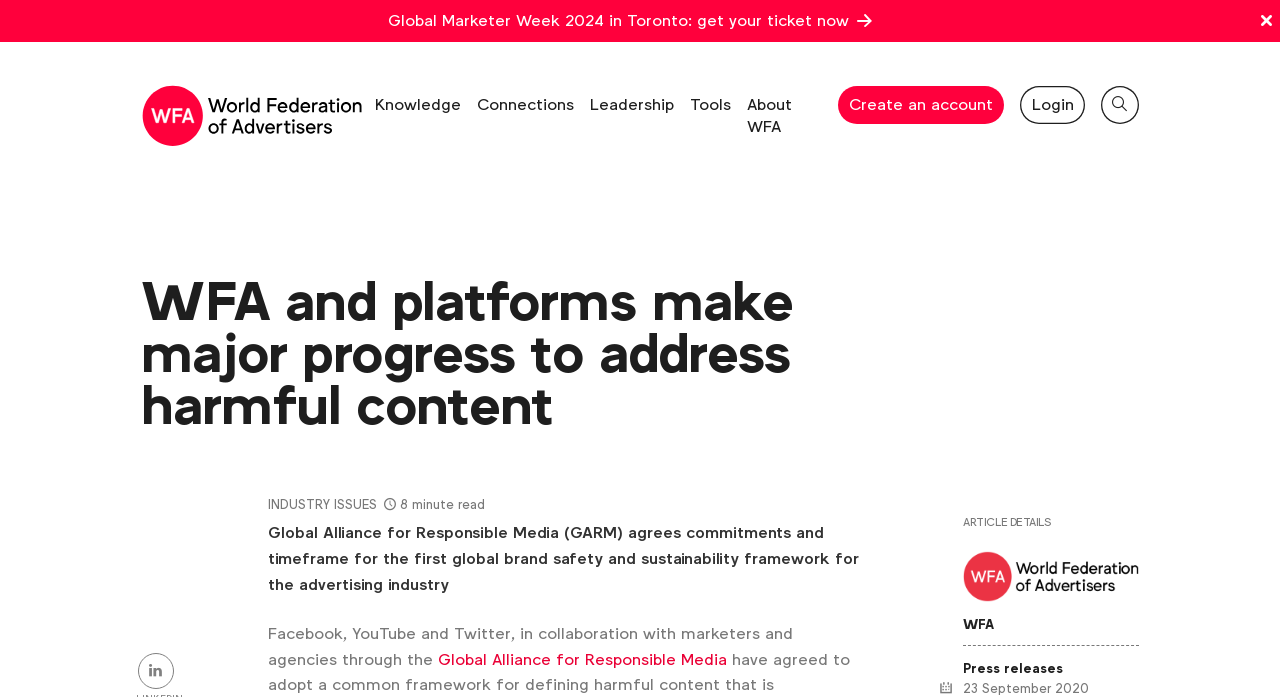Look at the image and give a detailed response to the following question: What is the author of the article?

The article details section has an image element with the text 'Author: WFA', so the author of the article is WFA.